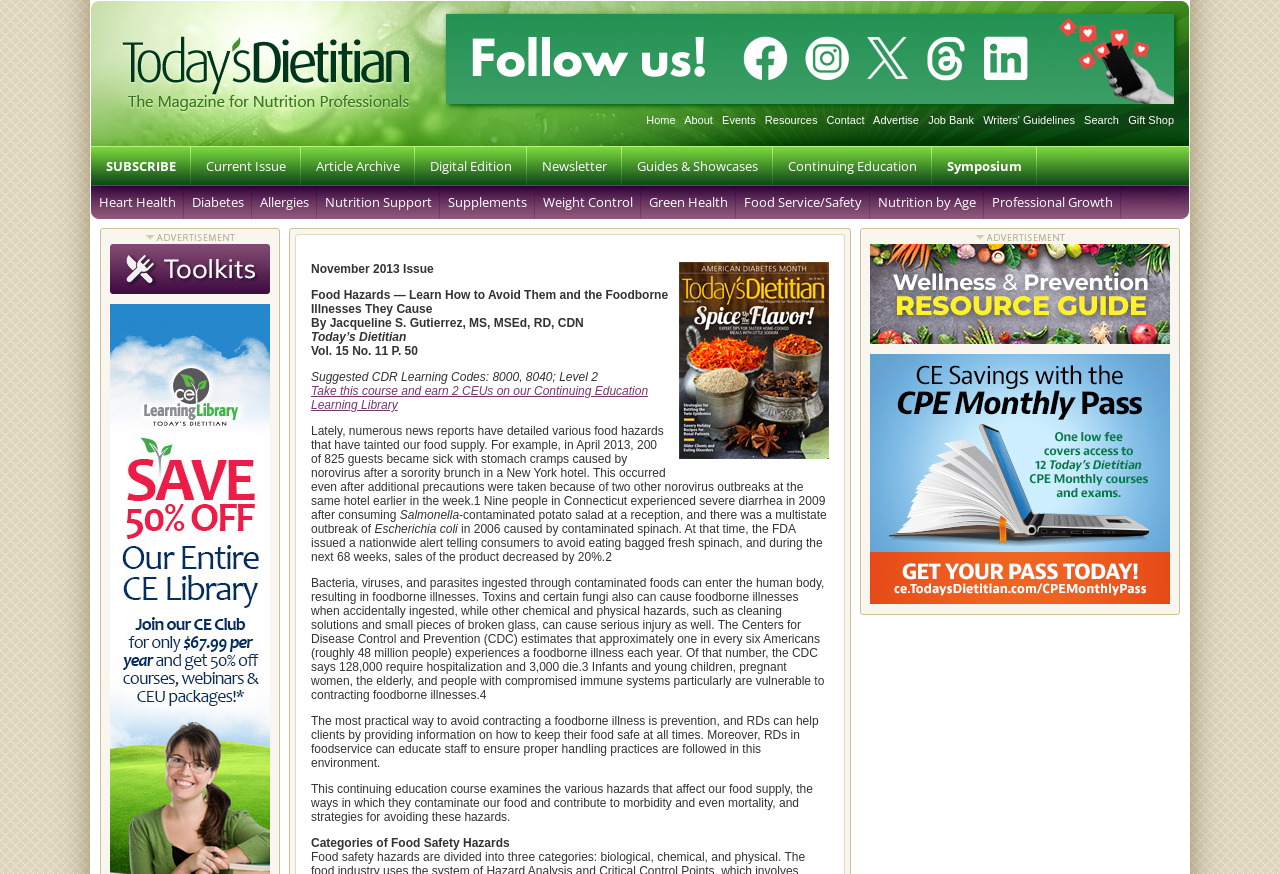Answer succinctly with a single word or phrase:
What is the estimated number of people affected by foodborne illnesses each year in the US?

48 million